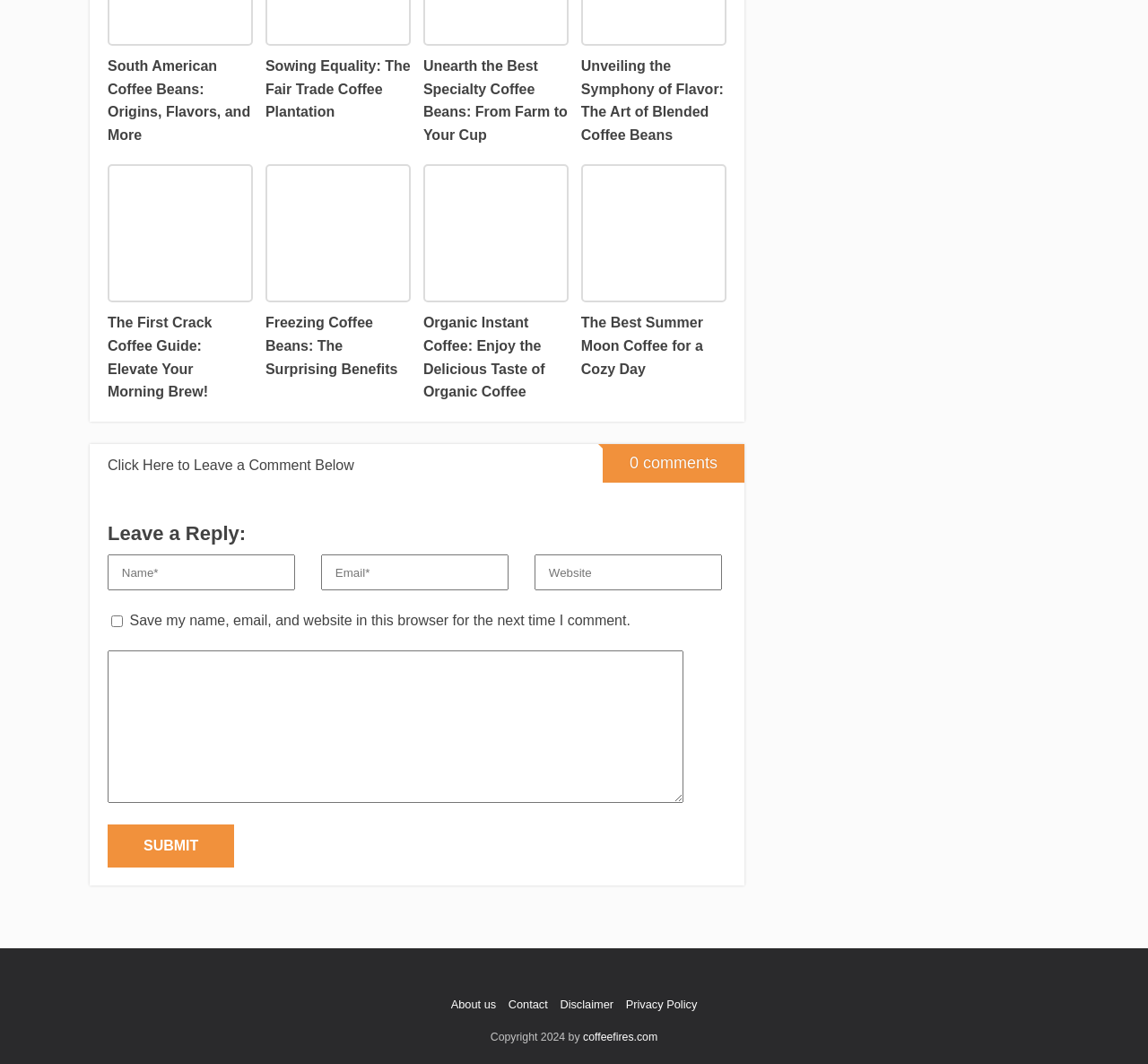Provide the bounding box for the UI element matching this description: "Privacy Policy".

[0.545, 0.937, 0.607, 0.95]